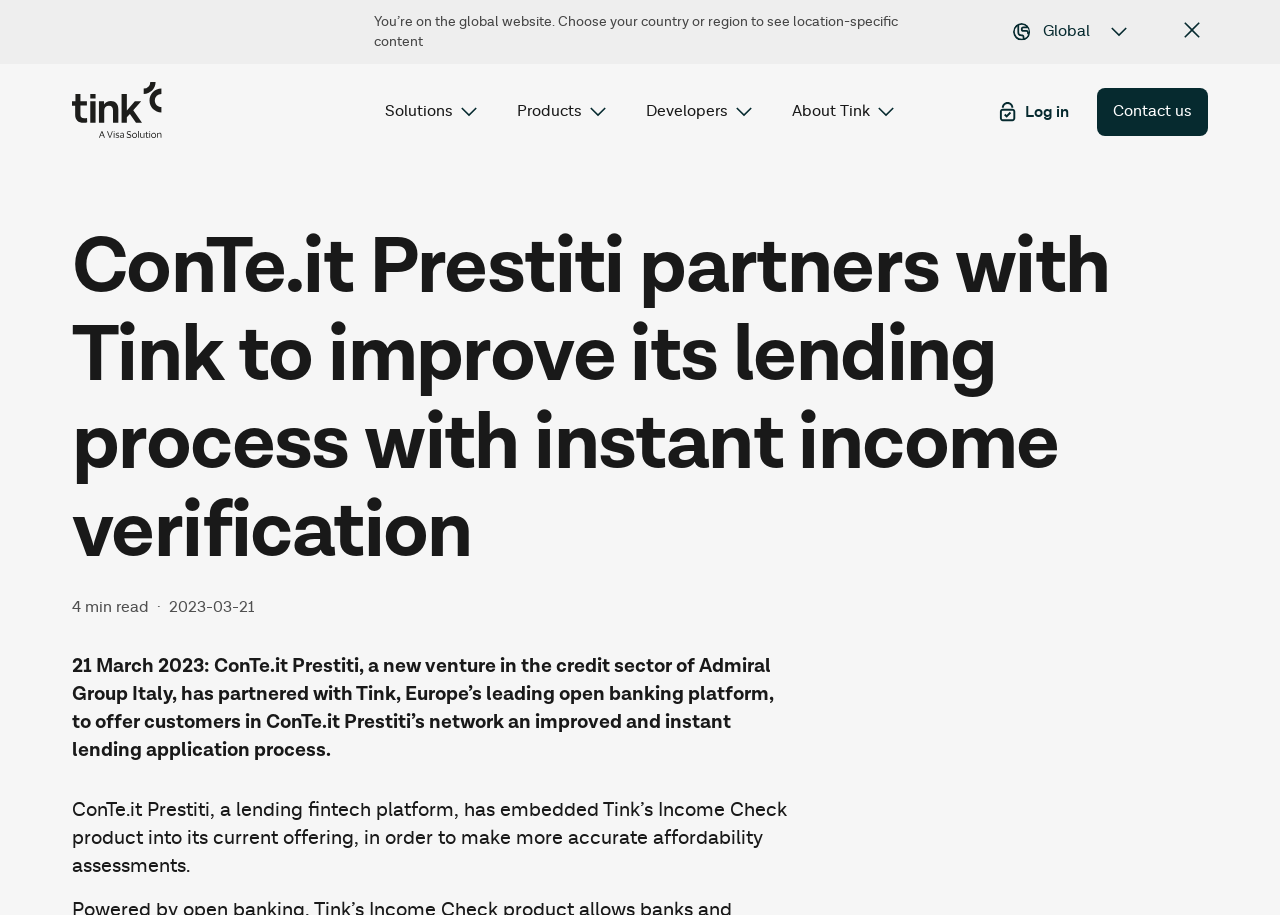Use a single word or phrase to answer this question: 
How long does it take to read the article?

4 min